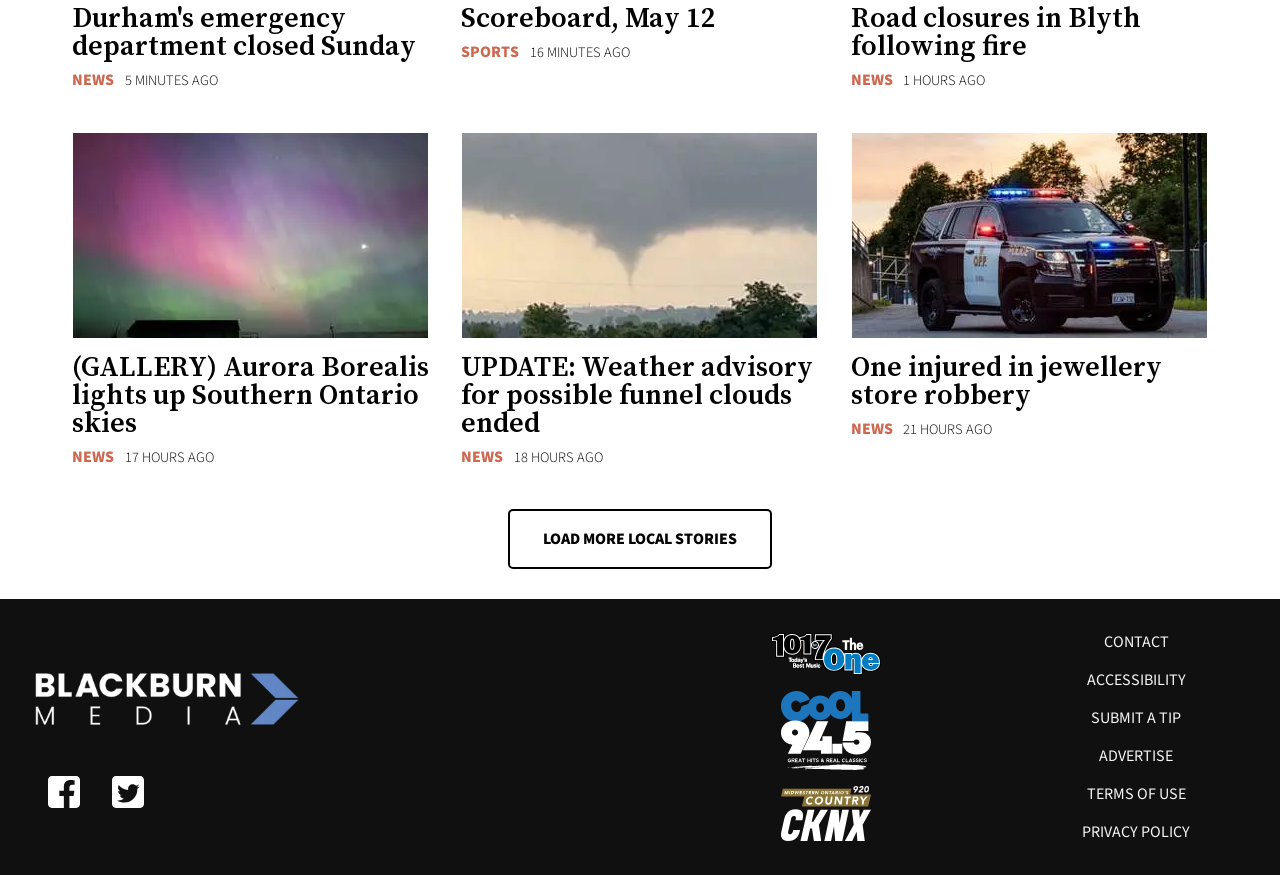What is the logo at the top left corner of the webpage?
Using the information from the image, give a concise answer in one word or a short phrase.

Blackburn media logo